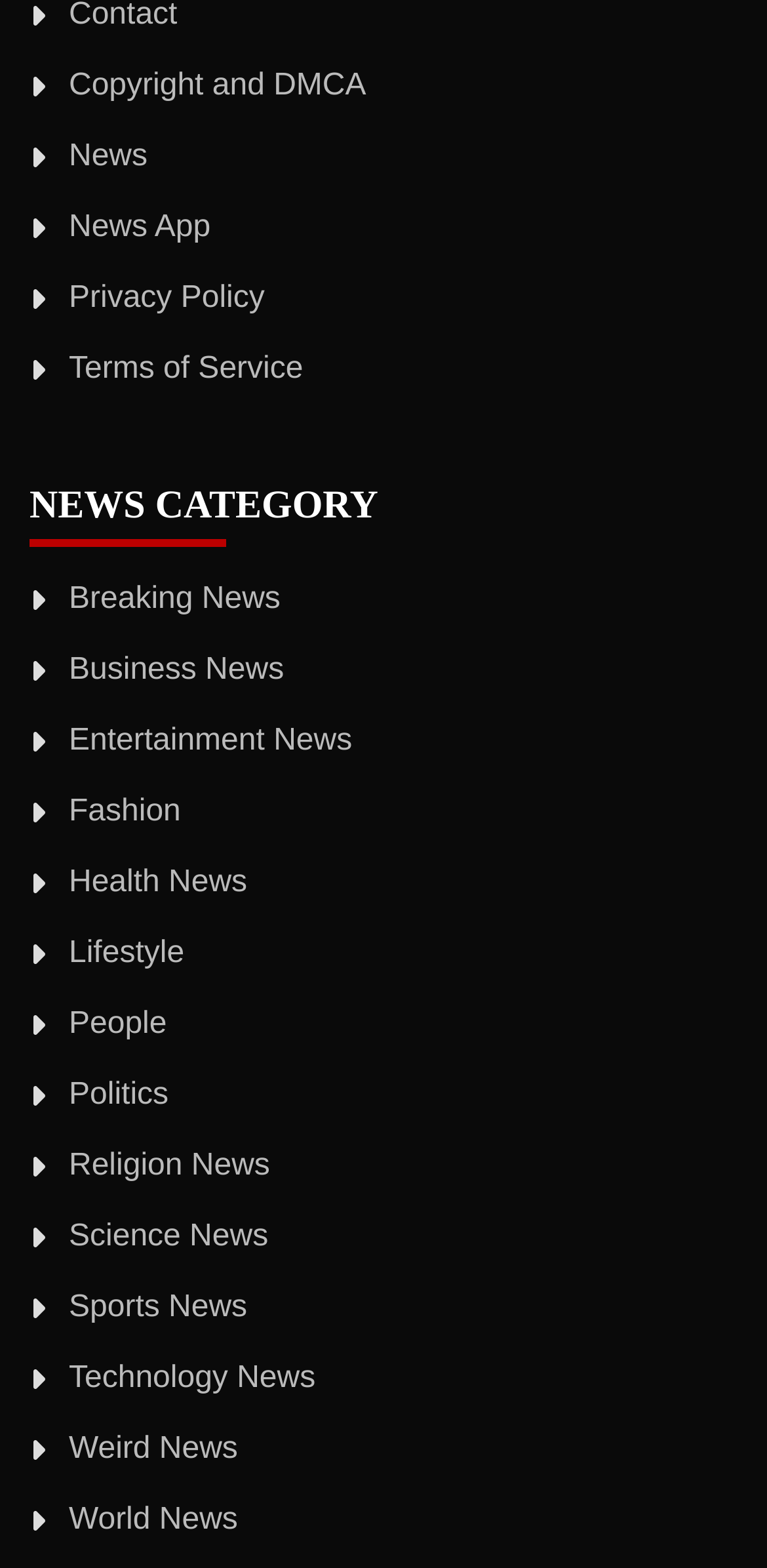Determine the bounding box coordinates for the HTML element described here: "Terms of Service".

[0.09, 0.225, 0.395, 0.246]